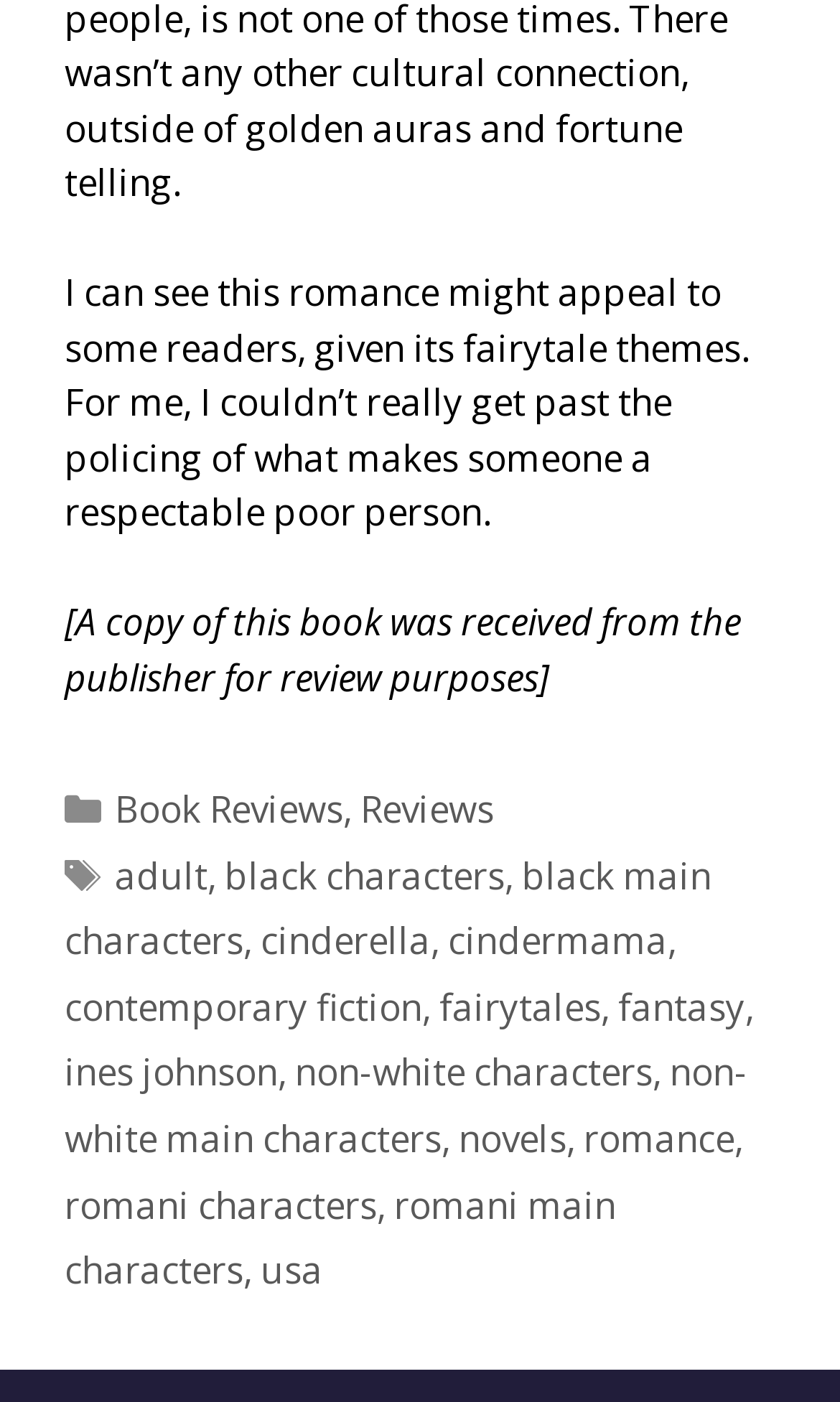Find the bounding box coordinates of the area to click in order to follow the instruction: "Click on the 'cinderella' tag".

[0.31, 0.653, 0.513, 0.689]